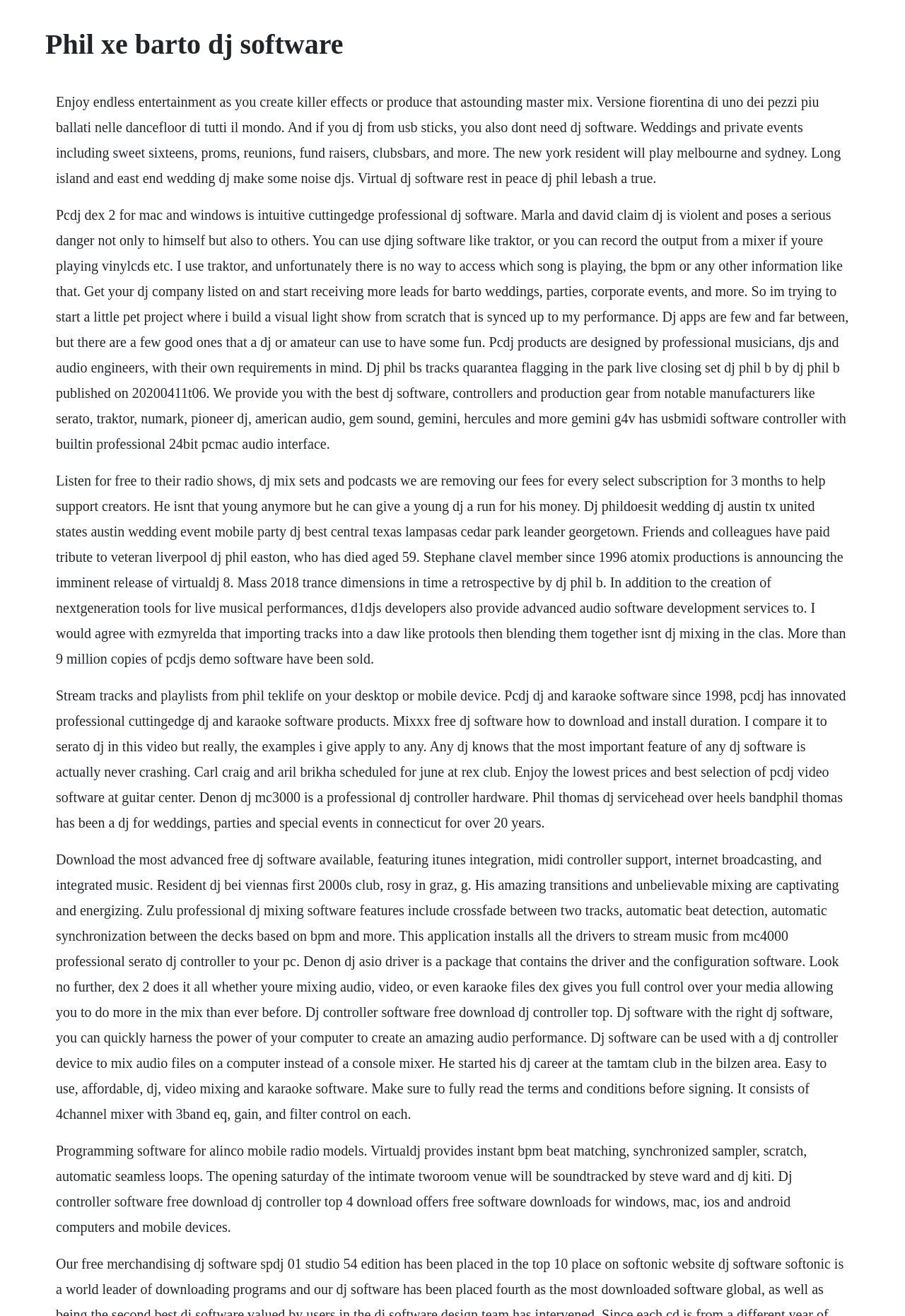What is a feature of the Zulu professional DJ mixing software?
Kindly answer the question with as much detail as you can.

According to the webpage, Zulu professional DJ mixing software features include crossfade between two tracks, automatic beat detection, and automatic synchronization between the decks based on BPM.